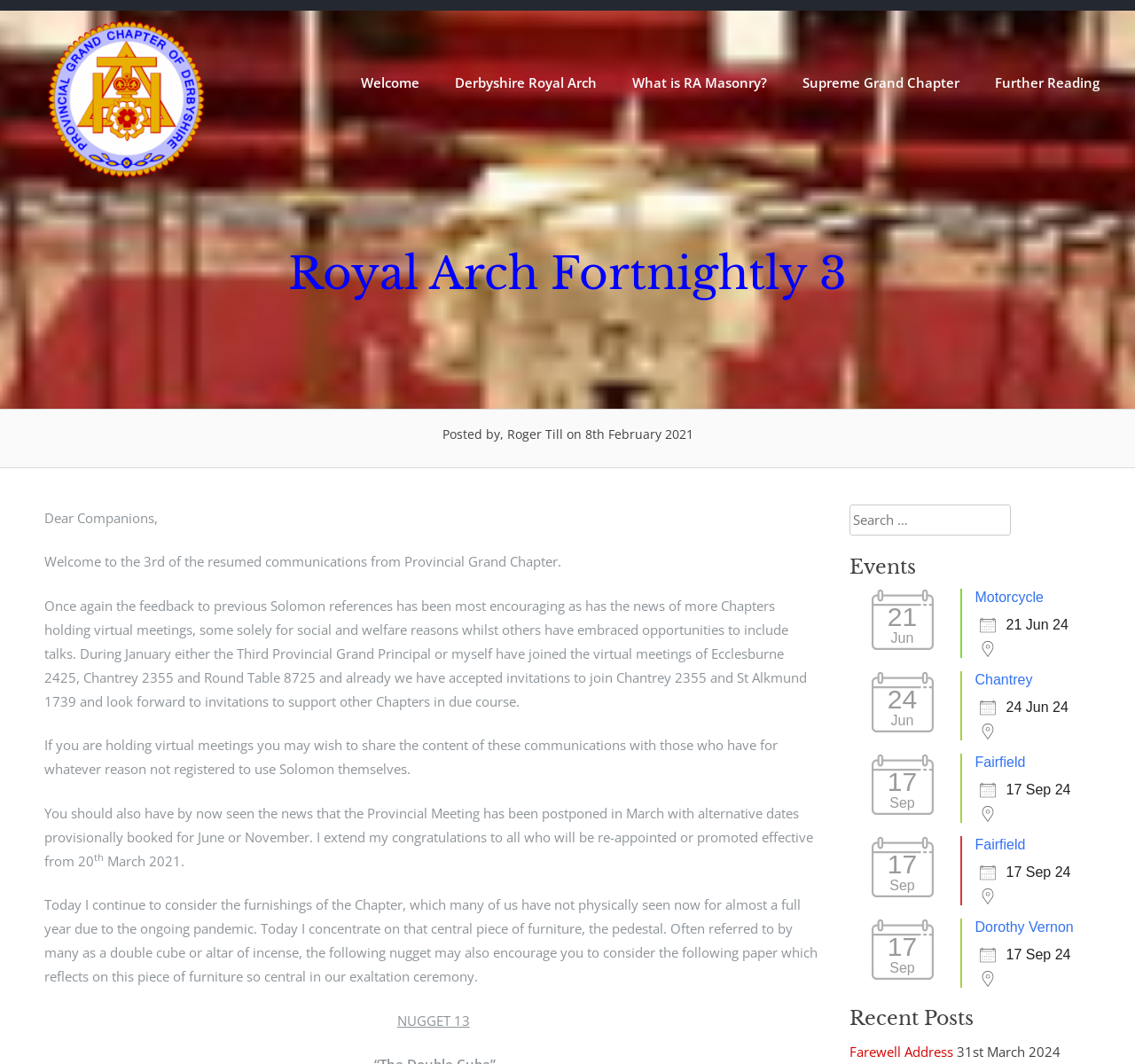Provide the bounding box coordinates in the format (top-left x, top-left y, bottom-right x, bottom-right y). All values are floating point numbers between 0 and 1. Determine the bounding box coordinate of the UI element described as: Further Reading

[0.861, 0.054, 0.984, 0.102]